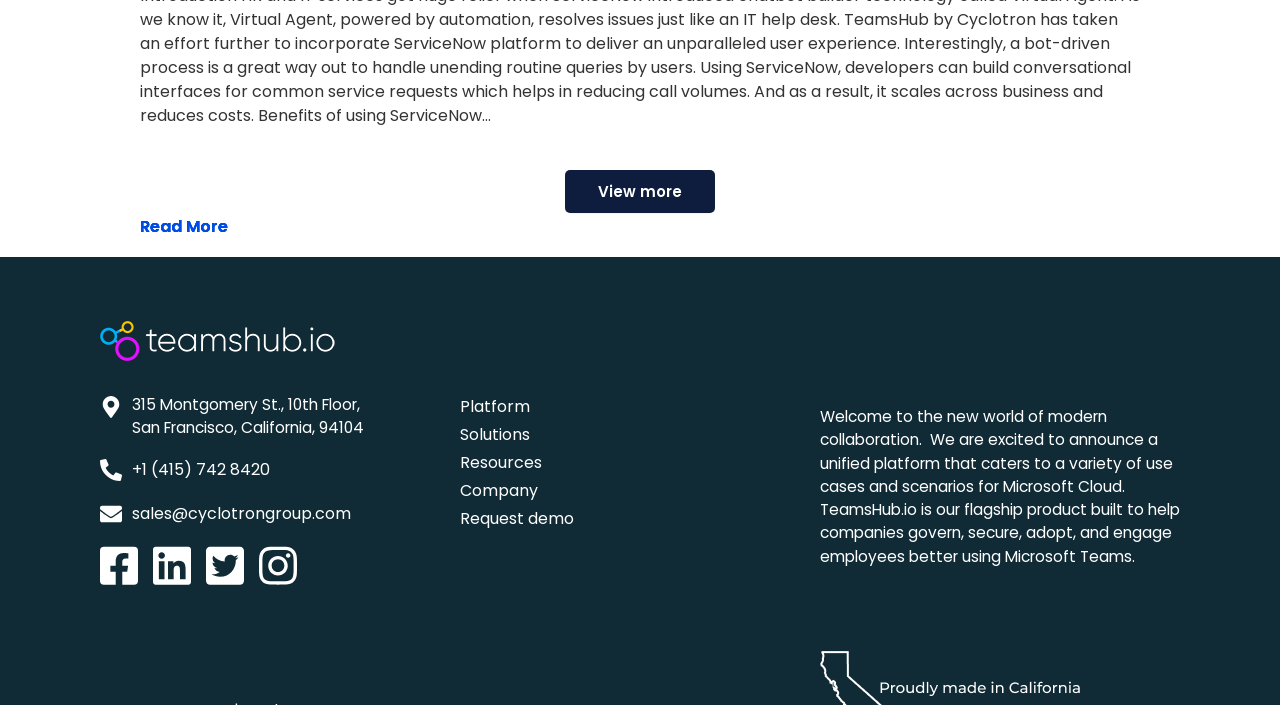Locate the bounding box coordinates of the area where you should click to accomplish the instruction: "Learn about the platform".

[0.359, 0.561, 0.414, 0.593]